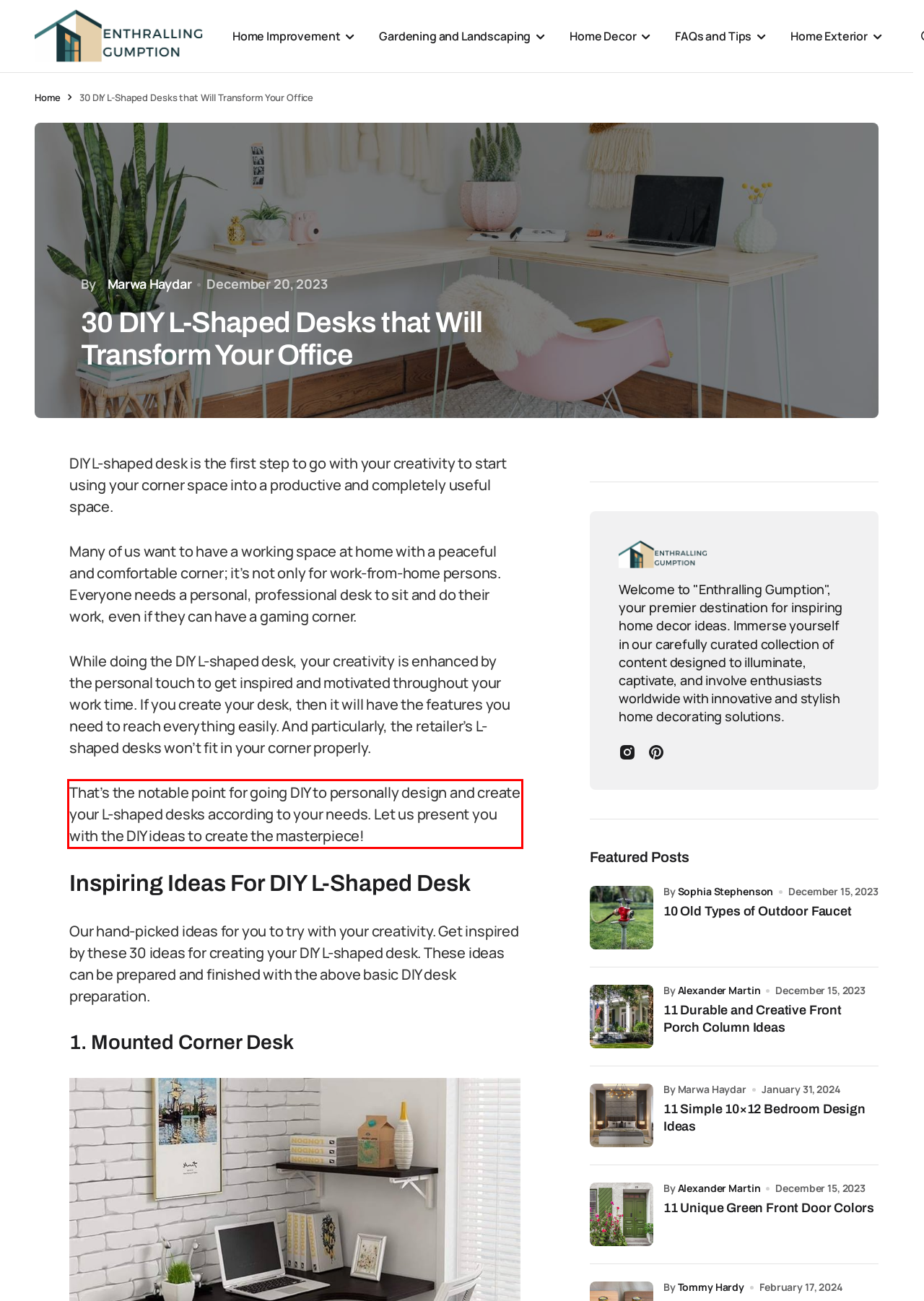Please analyze the screenshot of a webpage and extract the text content within the red bounding box using OCR.

That’s the notable point for going DIY to personally design and create your L-shaped desks according to your needs. Let us present you with the DIY ideas to create the masterpiece!